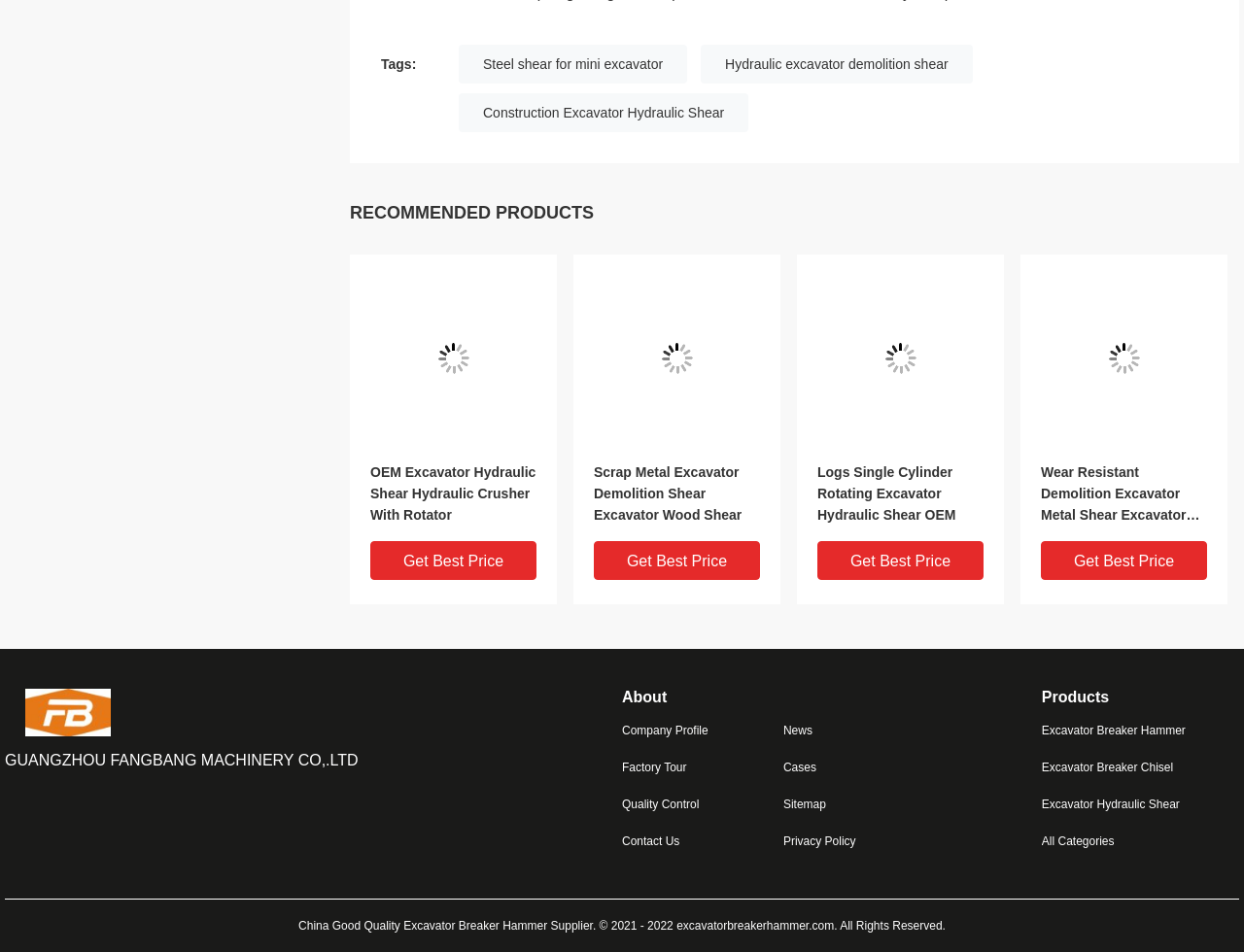Can you determine the bounding box coordinates of the area that needs to be clicked to fulfill the following instruction: "Click on the 'Steel shear for mini excavator' link"?

[0.369, 0.047, 0.553, 0.088]